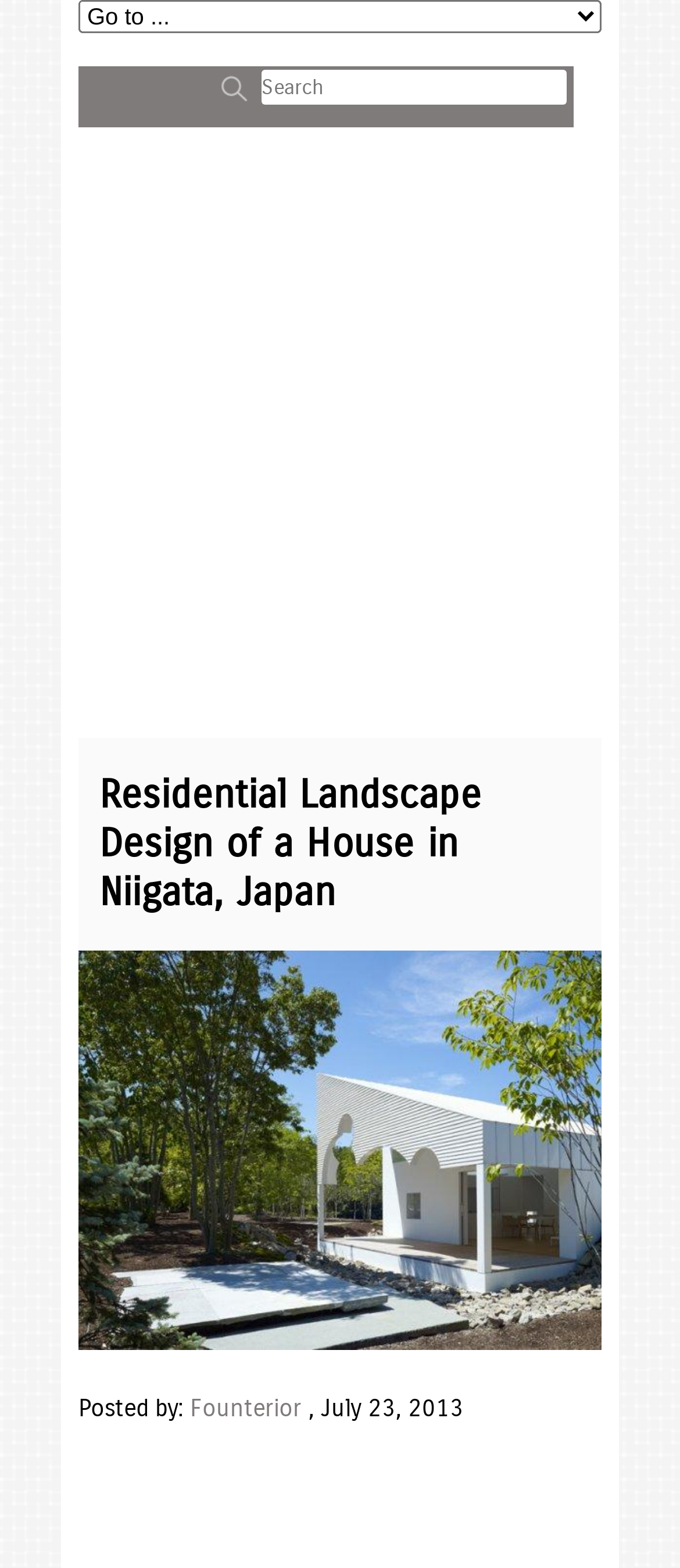What is the location of the house in the design?
Offer a detailed and full explanation in response to the question.

I found the answer by looking at the heading 'Residential Landscape Design of a House in Niigata, Japan' which indicates the location of the house in the design.